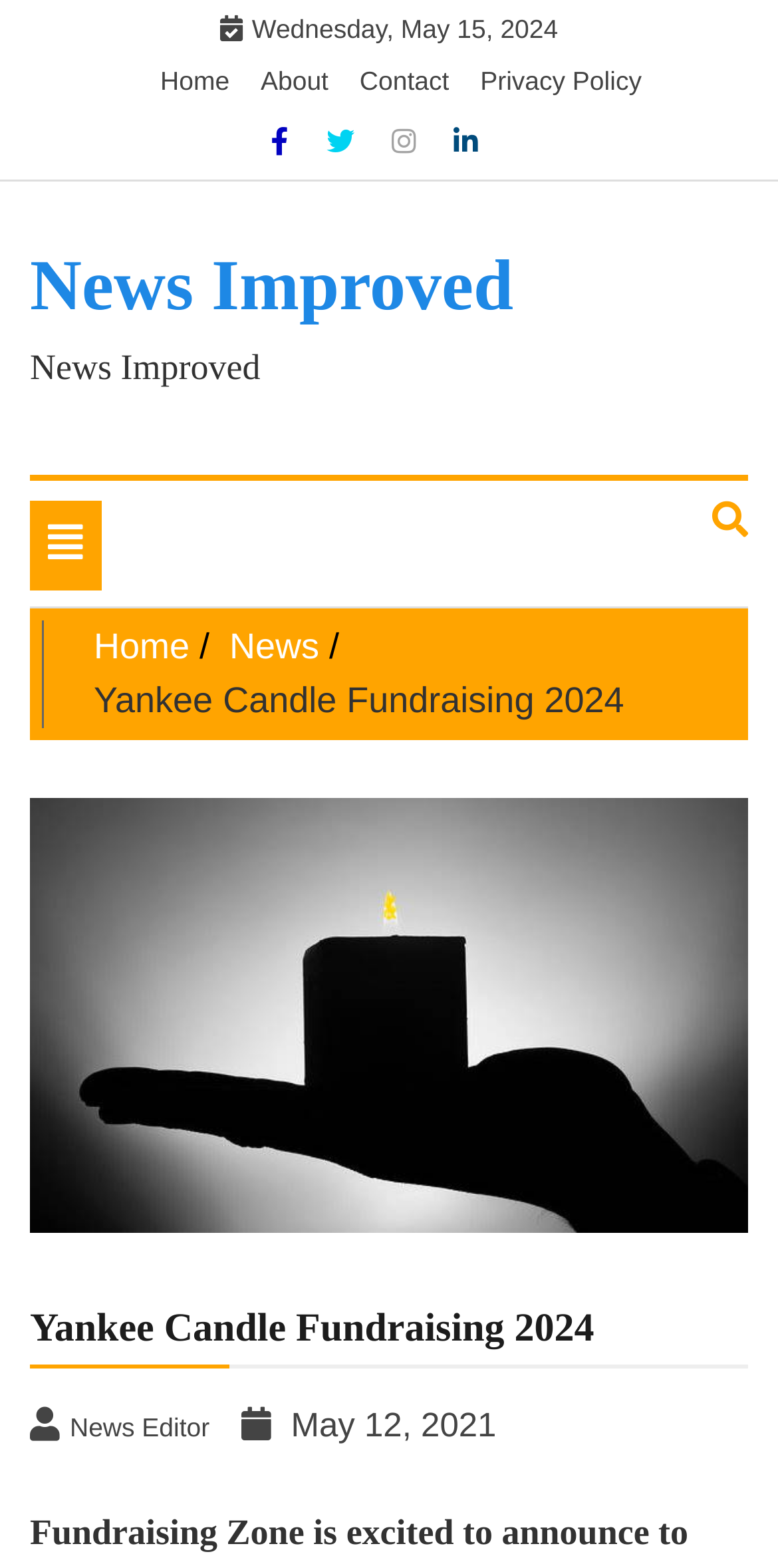Provide a comprehensive caption for the webpage.

The webpage is about Yankee Candle Fundraising 2024, with a focus on news and updates. At the top, there is a horizontal navigation bar with five links: Home, About, Contact, Privacy Policy, and three social media icons. Below the navigation bar, the current date, Wednesday, May 15, 2024, is displayed.

On the left side, there is a vertical navigation menu with a toggle button at the top. The menu includes links to Home and News, as well as a breadcrumb trail showing the current page, Yankee Candle Fundraising 2024.

The main content area is dominated by a large heading that reads "News Improved". Below this heading, there is a link to "News Improved" and a button with a navigation icon. On the right side of the page, there is a small icon with a search function.

The main content of the page is a news article or update about Yankee Candle Fundraising 2024. The article has a heading with the same title and a subheading that reads "May 12, 2021". There is also an image associated with the article, which takes up most of the page. At the bottom of the page, there is a link to a news editor and a timestamp.

Overall, the webpage is well-organized and easy to navigate, with clear headings and concise text.